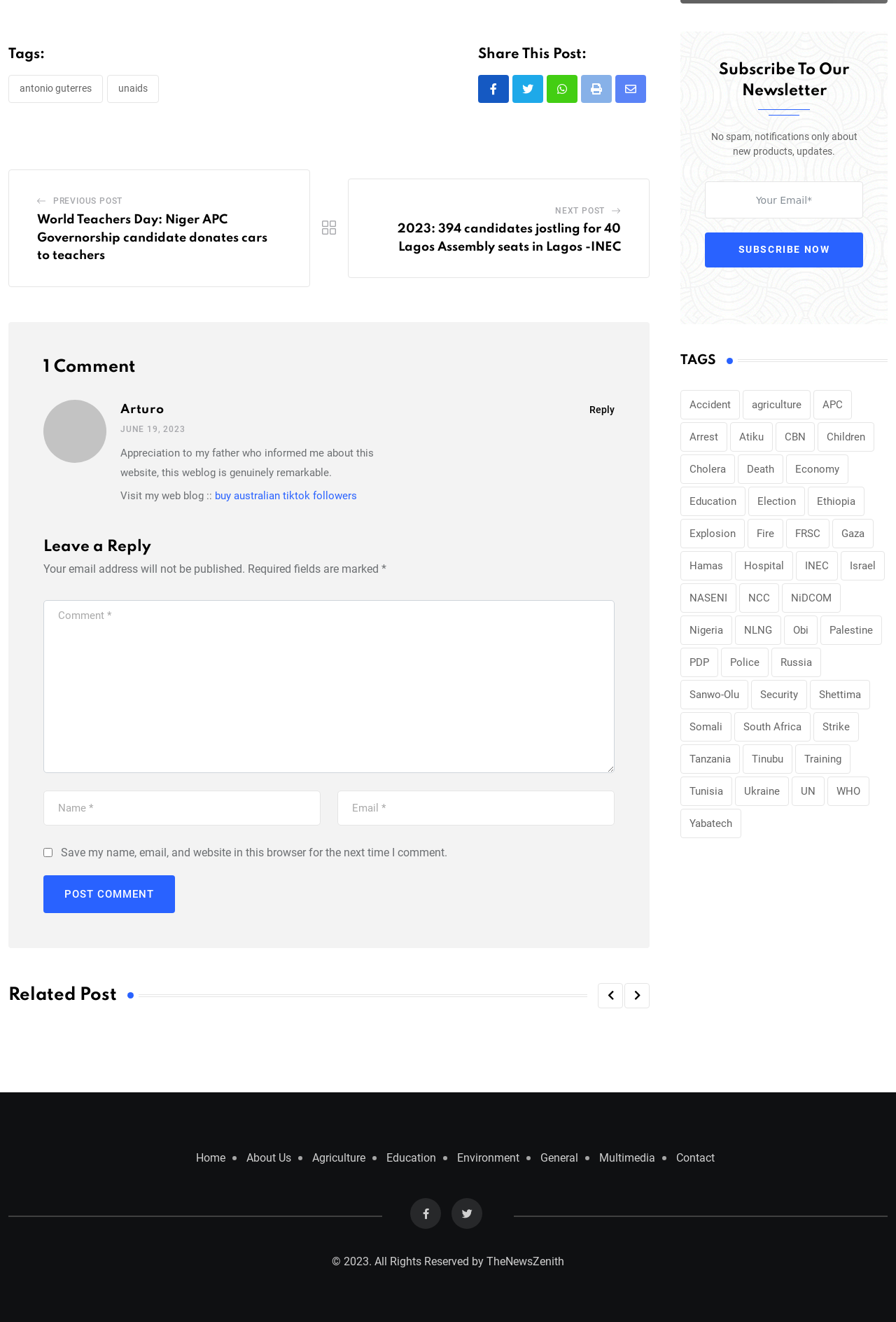Refer to the screenshot and answer the following question in detail:
How many candidates are jostling for Lagos Assembly seats?

The answer can be found in the heading '2023: 394 candidates jostling for 40 Lagos Assembly seats in Lagos -INEC' which provides information about the number of candidates.